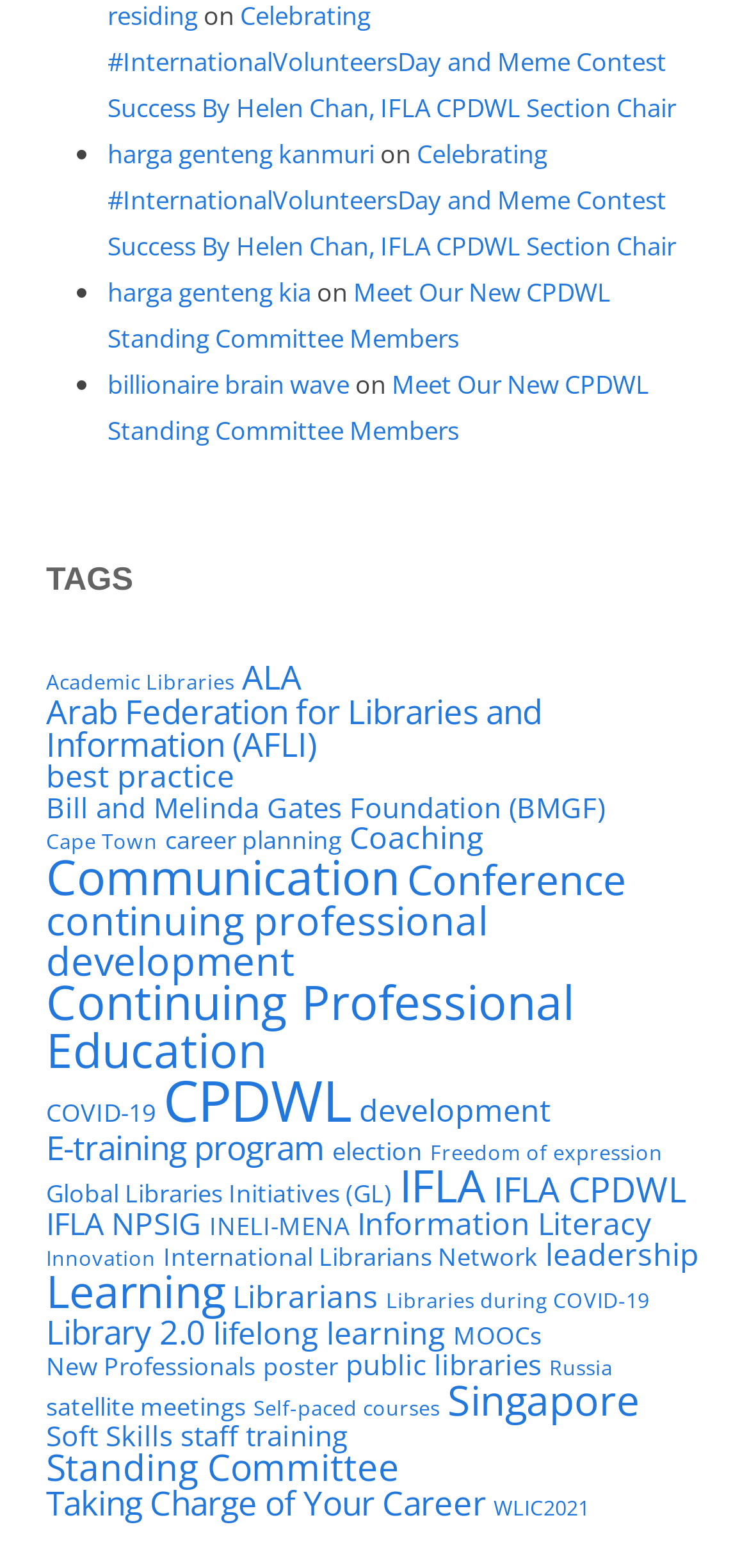Locate the bounding box coordinates of the item that should be clicked to fulfill the instruction: "Click on the link 'harga genteng kanmuri'".

[0.144, 0.087, 0.5, 0.109]